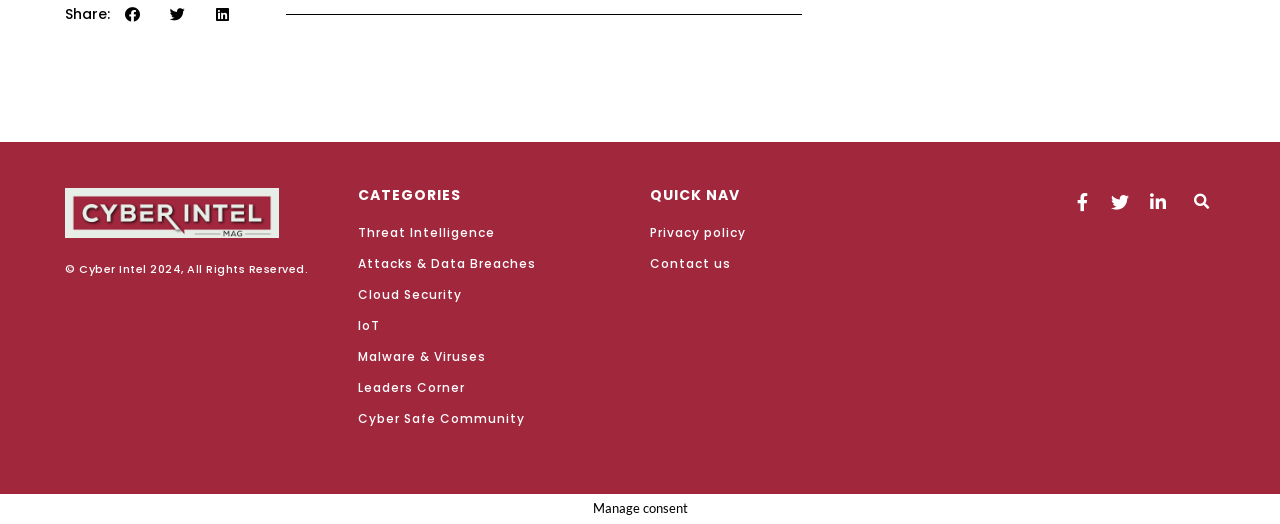Using the description "Streets X - Z", locate and provide the bounding box of the UI element.

None